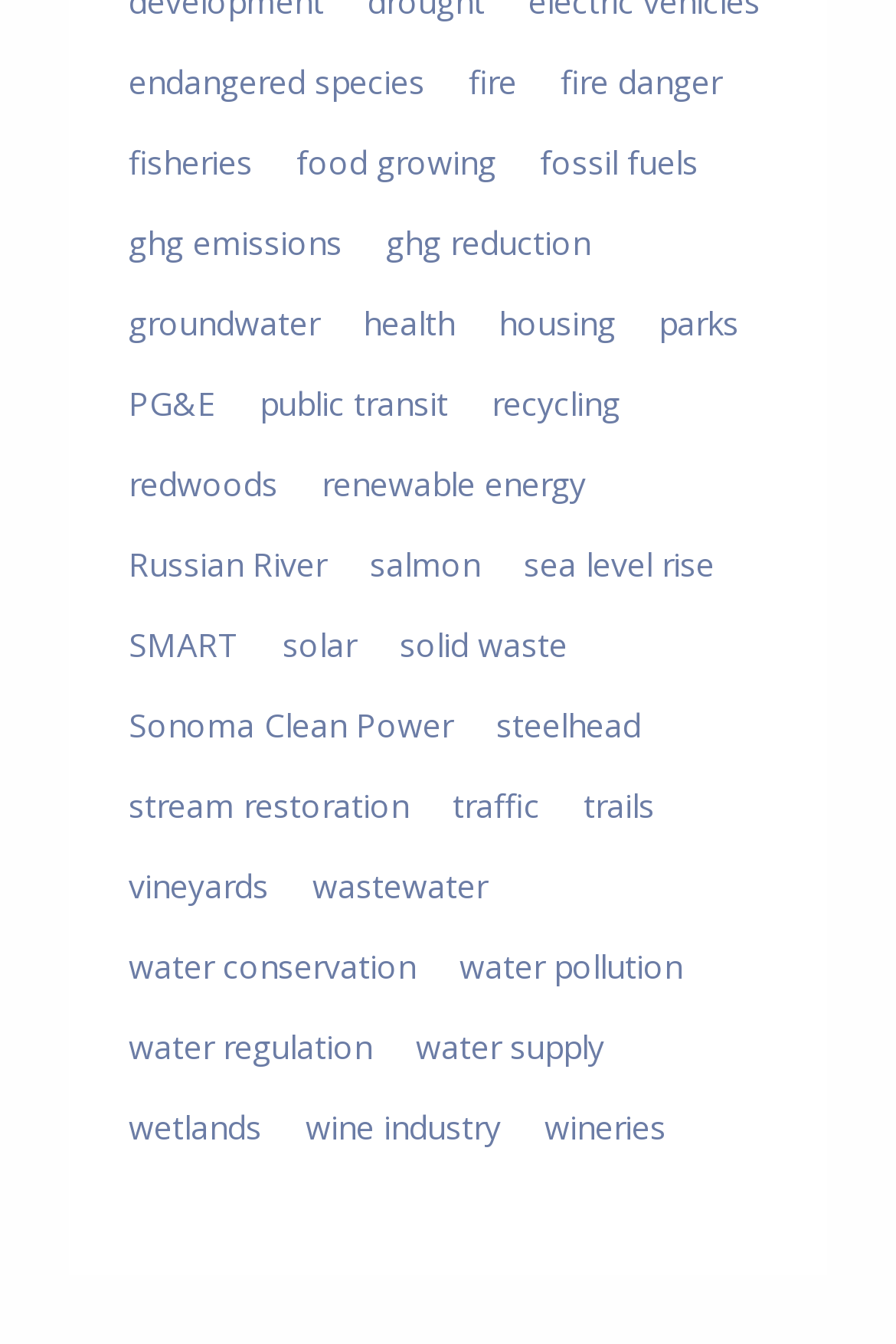Please identify the bounding box coordinates of the element I need to click to follow this instruction: "Follow on Instagram".

None